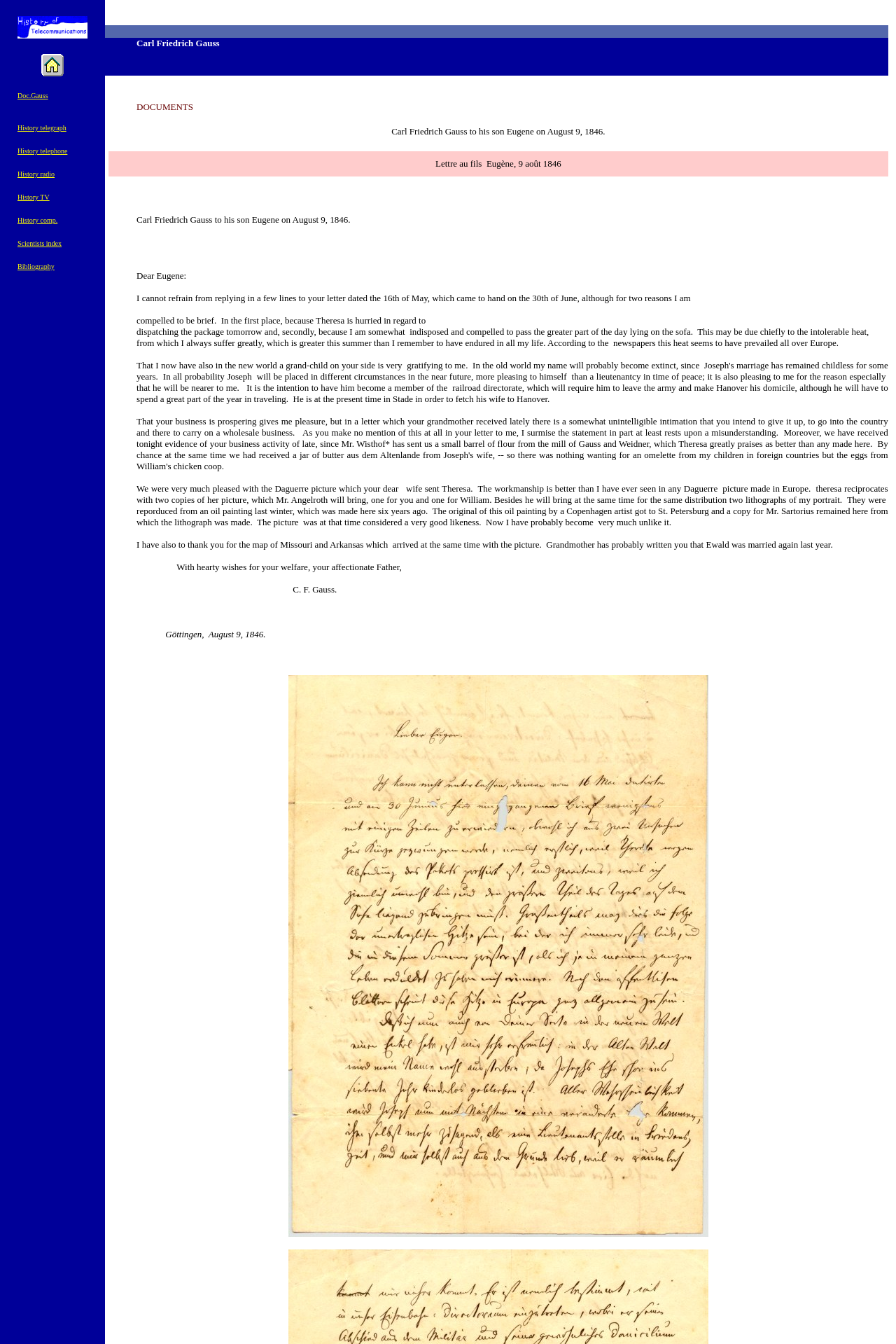Show the bounding box coordinates of the region that should be clicked to follow the instruction: "Visit the Micro.blog page."

None